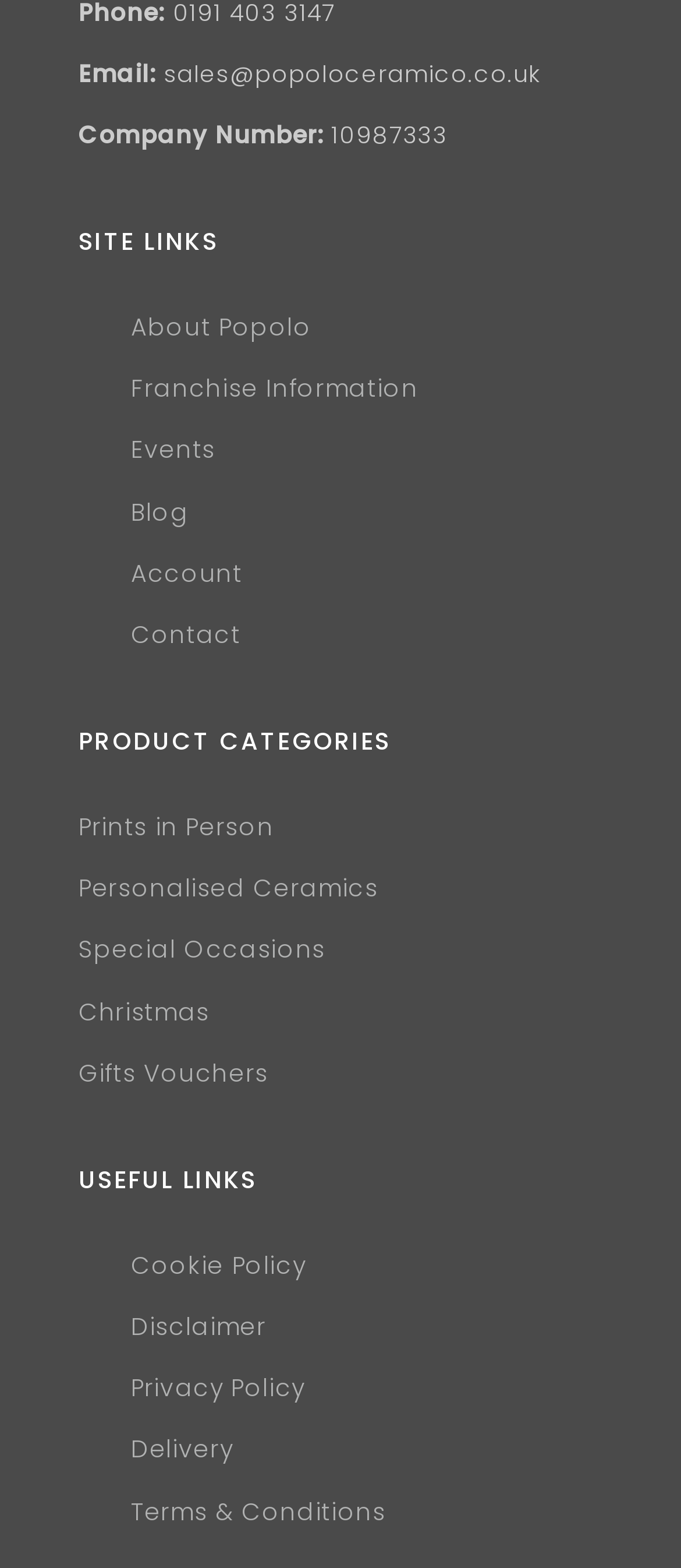Identify the bounding box coordinates for the element you need to click to achieve the following task: "Go to Contact page". Provide the bounding box coordinates as four float numbers between 0 and 1, in the form [left, top, right, bottom].

[0.192, 0.395, 0.353, 0.416]